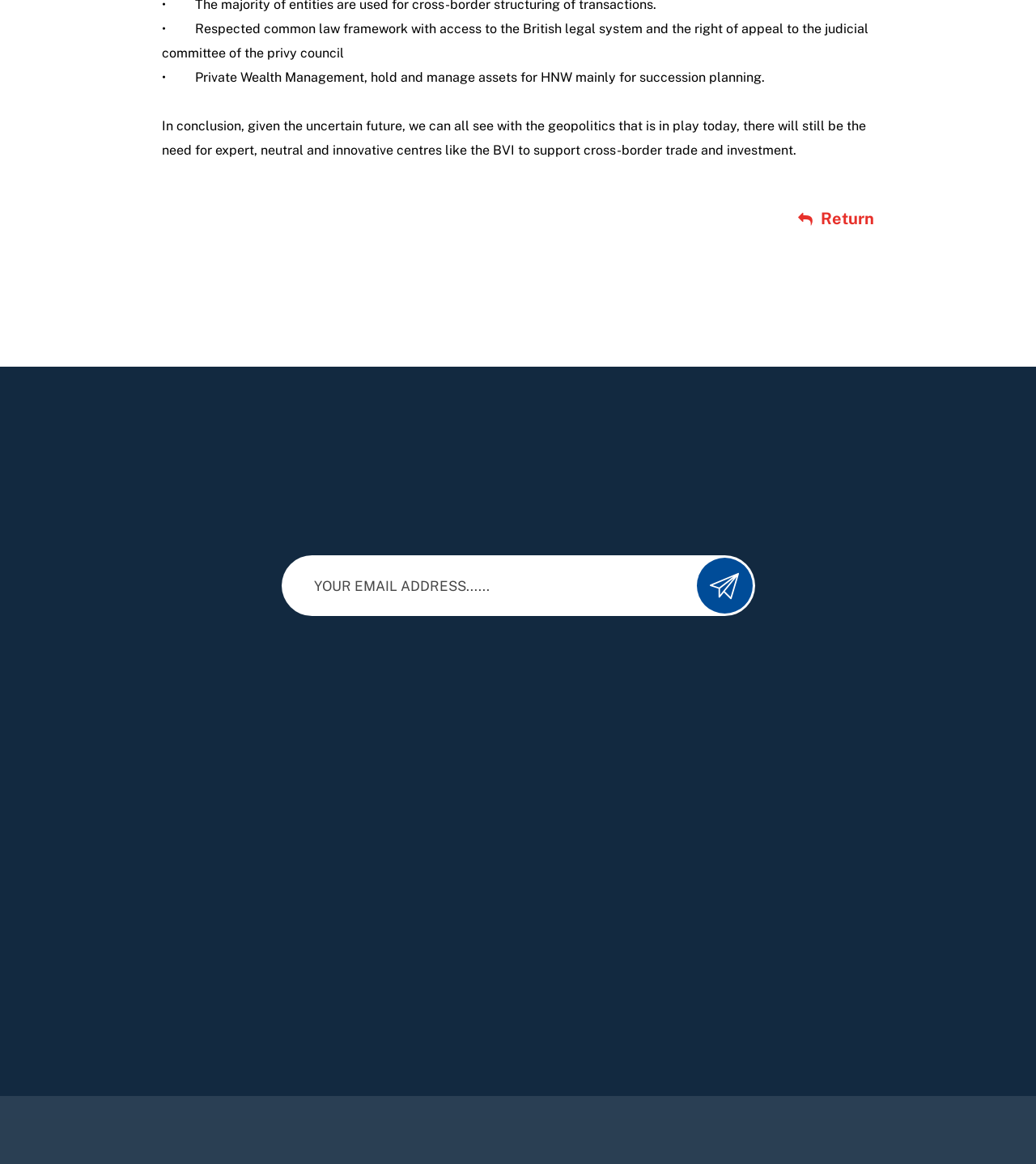Please identify the bounding box coordinates of the element's region that should be clicked to execute the following instruction: "Learn about 'Cron jobs on Raspberry Pi: Scheduling your scripts'". The bounding box coordinates must be four float numbers between 0 and 1, i.e., [left, top, right, bottom].

None